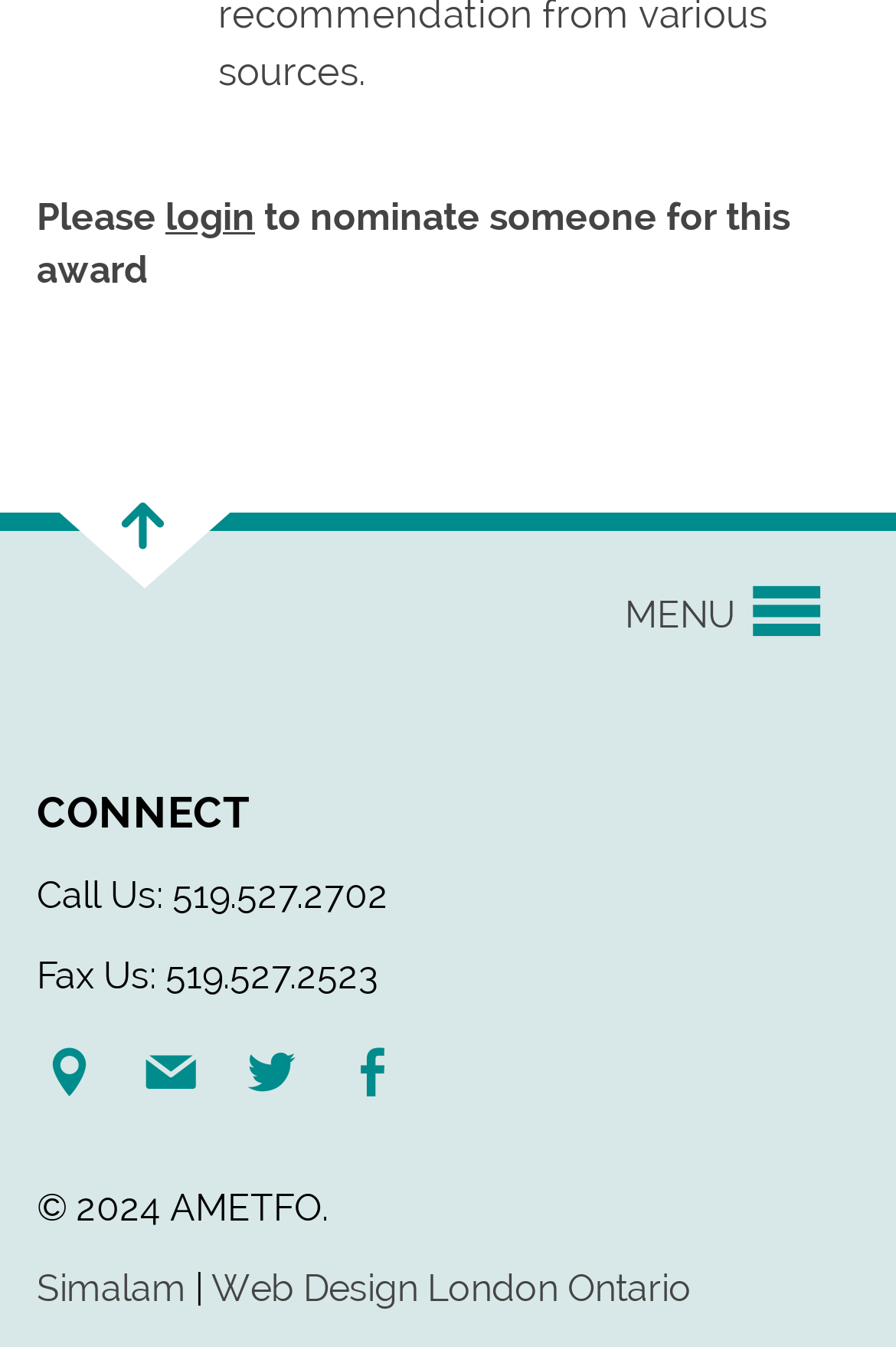Determine the bounding box coordinates of the clickable element to achieve the following action: 'call us'. Provide the coordinates as four float values between 0 and 1, formatted as [left, top, right, bottom].

[0.041, 0.649, 0.959, 0.681]